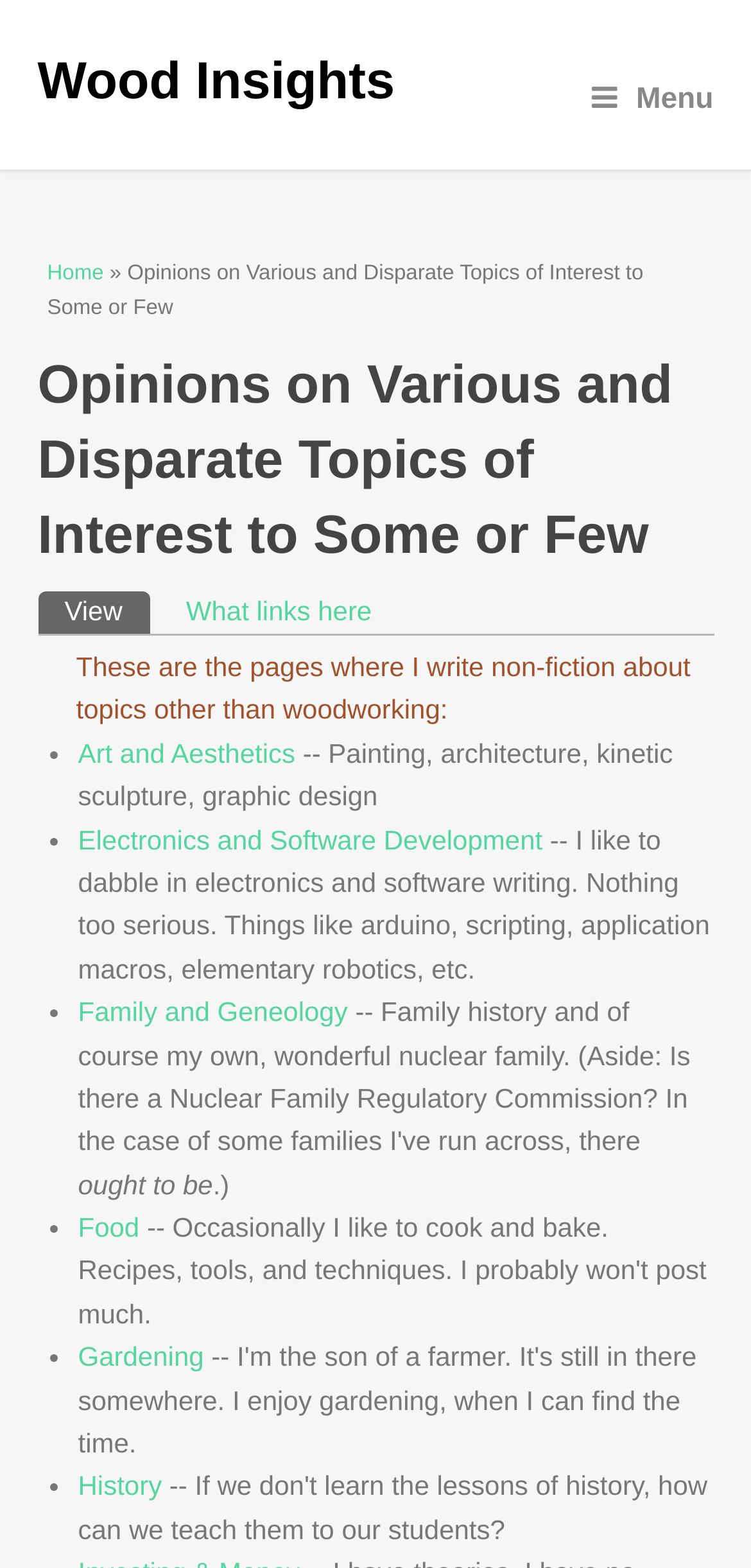What is the y-coordinate of the 'Family and Geneology' link?
Provide a fully detailed and comprehensive answer to the question.

The y-coordinate of the 'Family and Geneology' link can be found in the bounding box coordinates of the link element, which are [0.104, 0.635, 0.463, 0.655]. The y-coordinate is the second value in the array, which is 0.635.